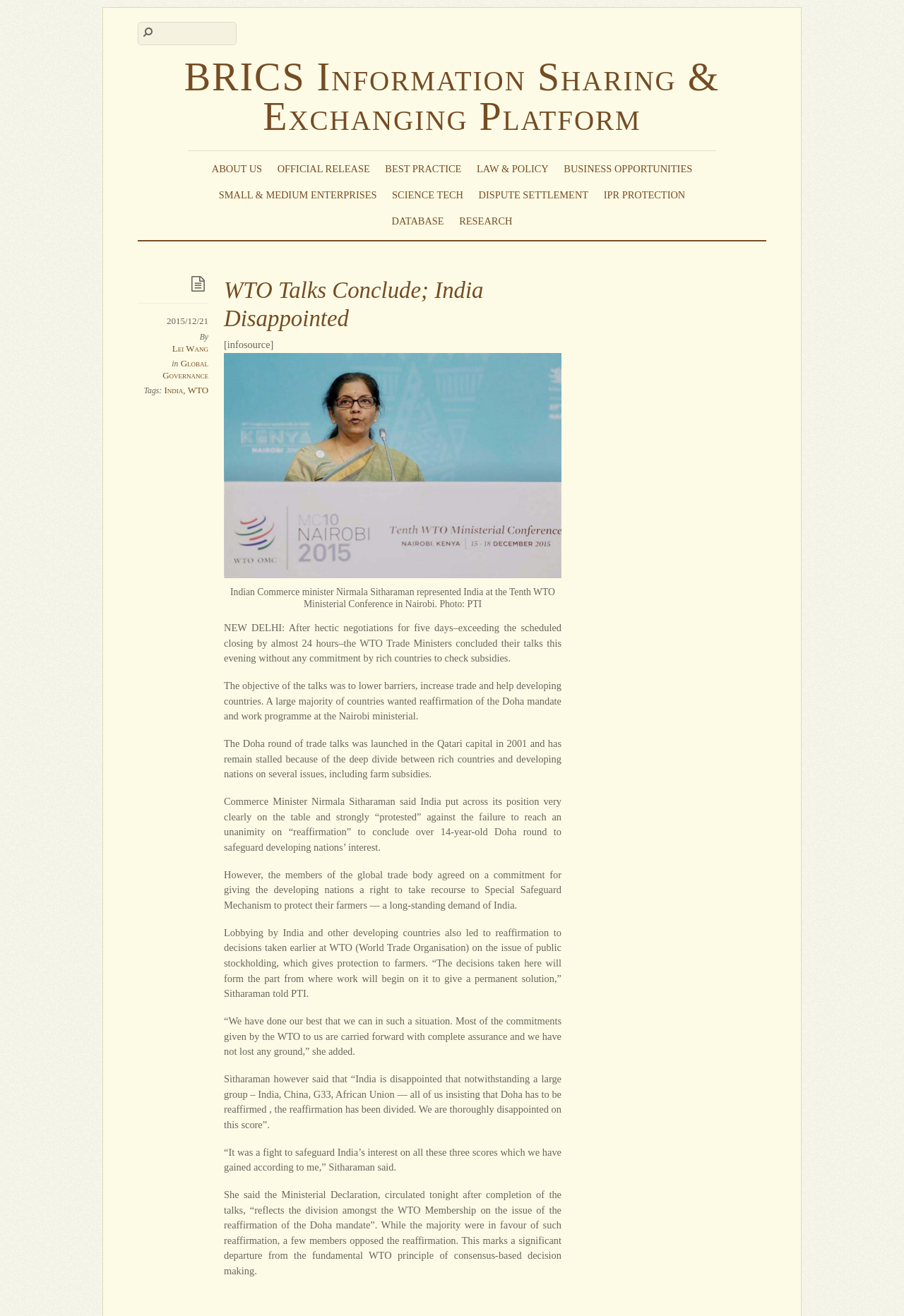Find the bounding box coordinates of the element to click in order to complete this instruction: "Search for something". The bounding box coordinates must be four float numbers between 0 and 1, denoted as [left, top, right, bottom].

[0.152, 0.017, 0.262, 0.034]